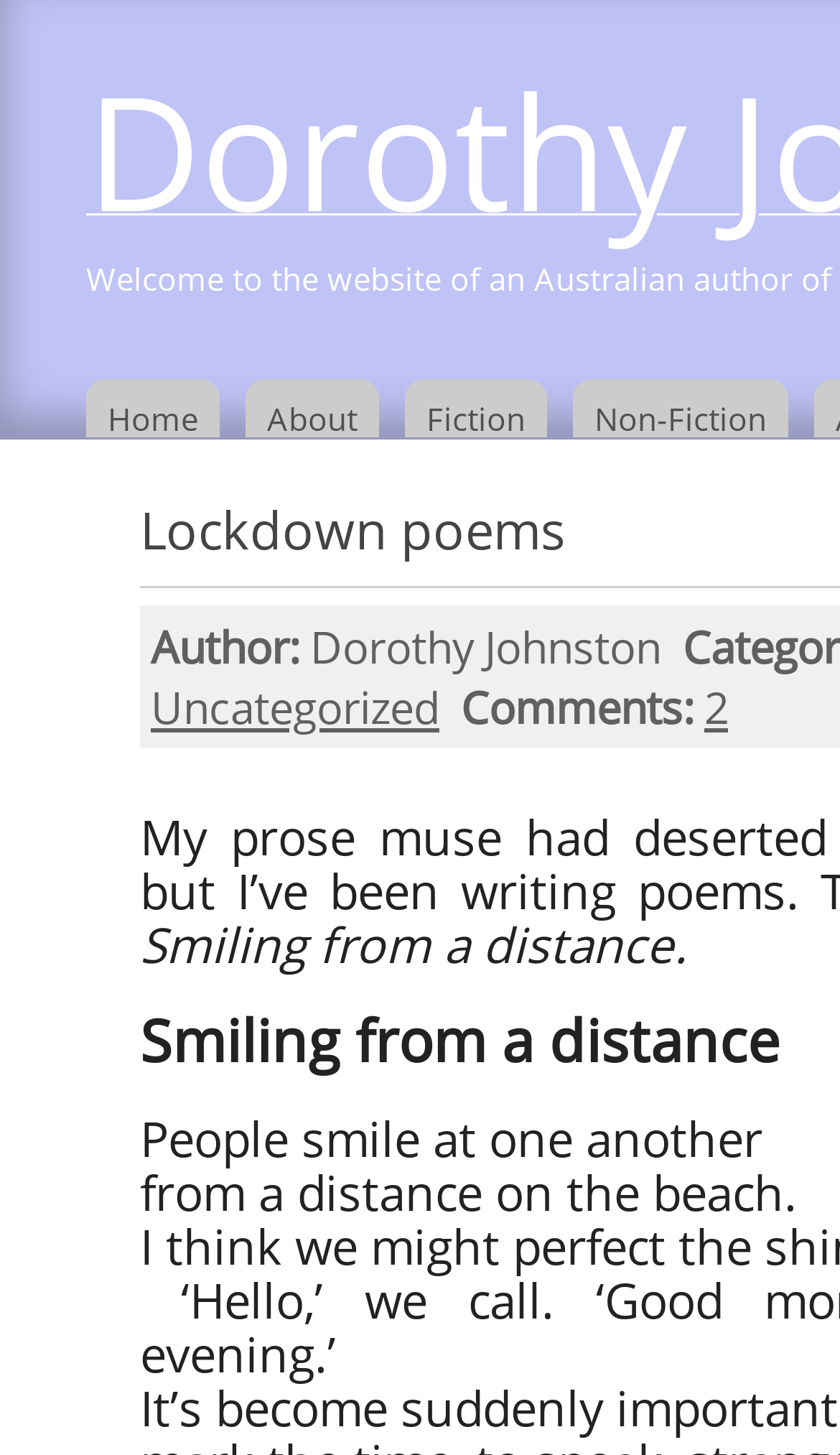How many links are in the top navigation bar? Based on the image, give a response in one word or a short phrase.

4